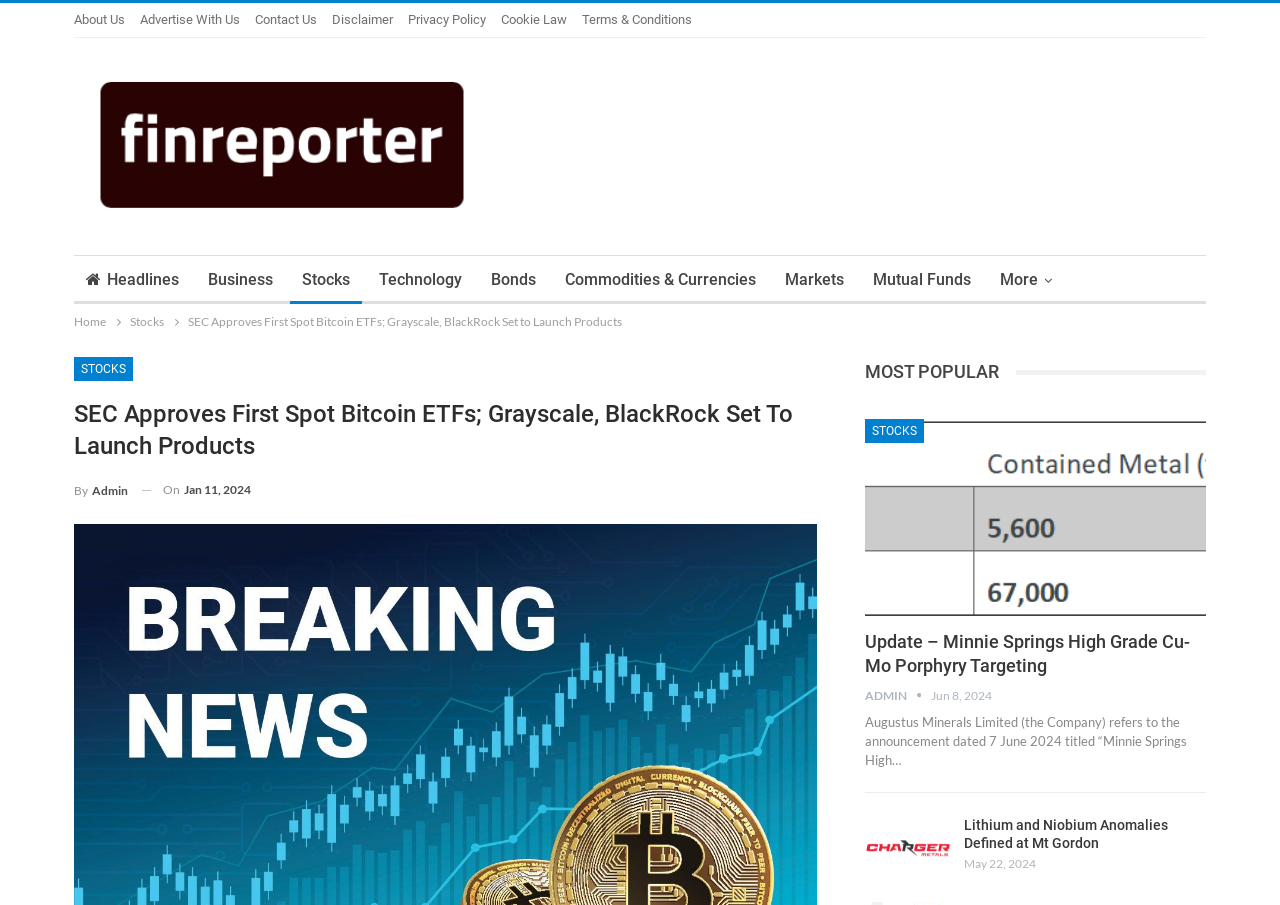Find the bounding box coordinates for the UI element that matches this description: "Cookie Law".

[0.391, 0.013, 0.443, 0.03]